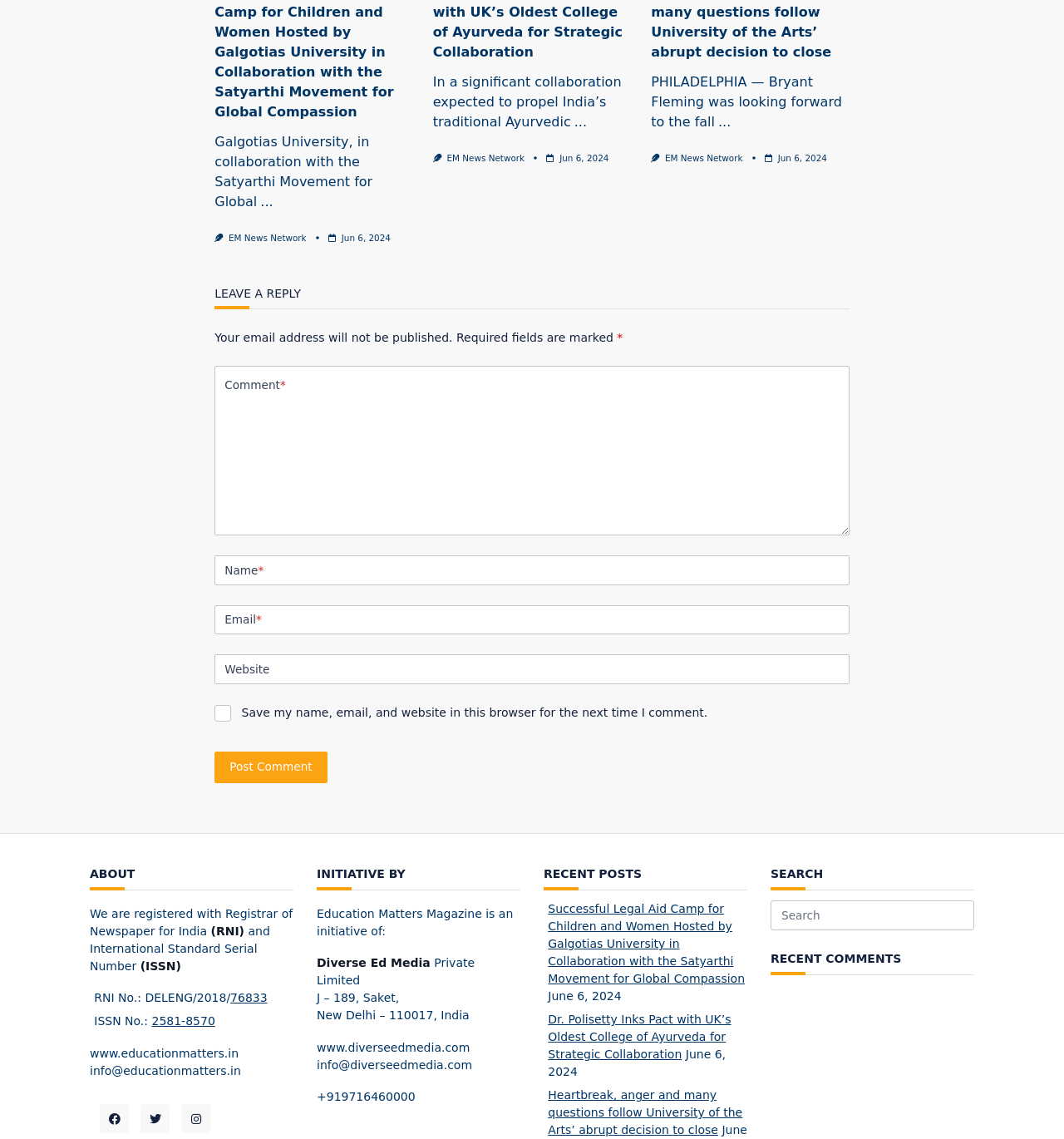Provide your answer in one word or a succinct phrase for the question: 
What is the date of the first news article?

Jun 6, 2024